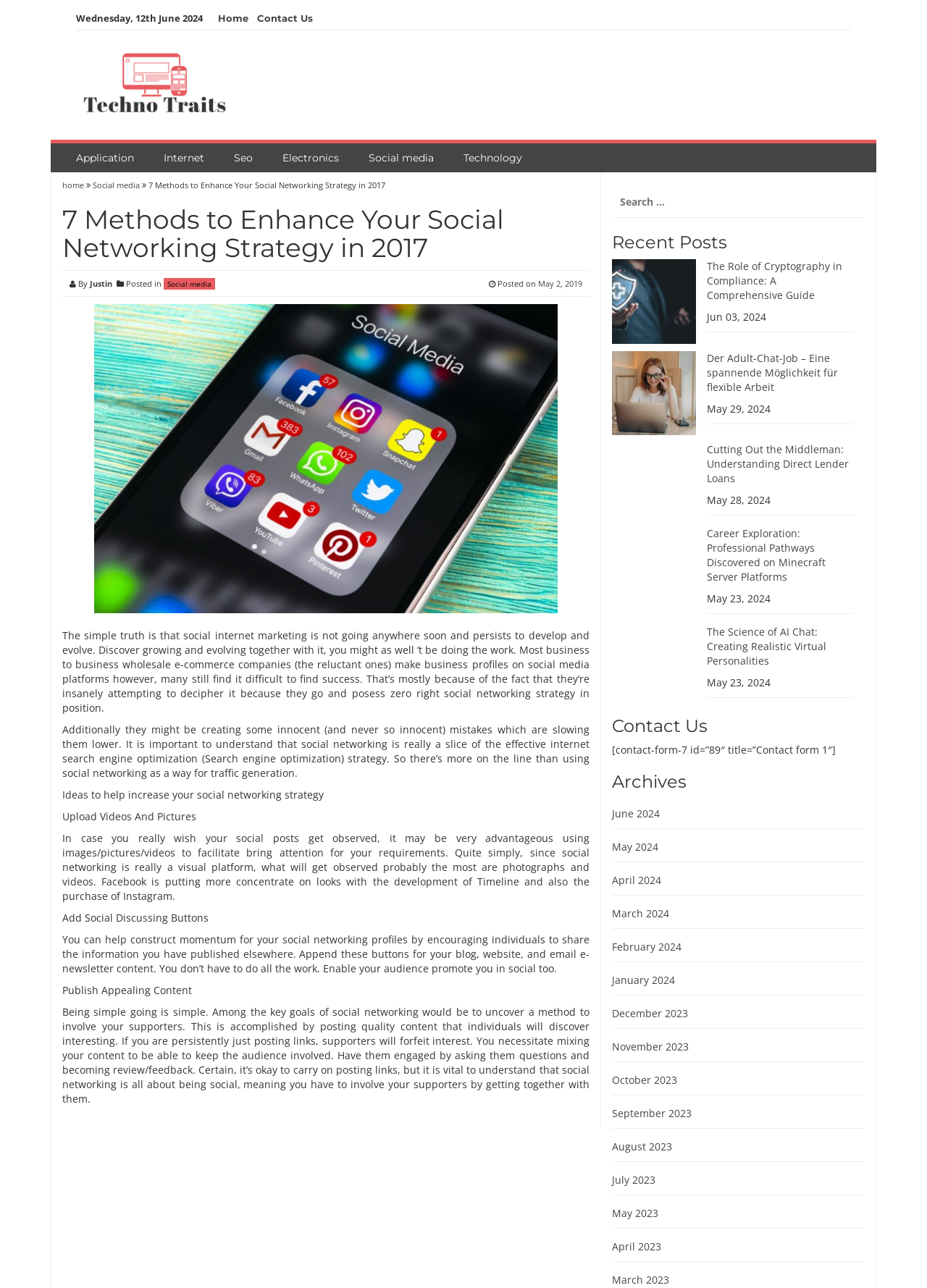Please locate the bounding box coordinates of the region I need to click to follow this instruction: "Click on the 'Home' link".

[0.235, 0.009, 0.268, 0.019]